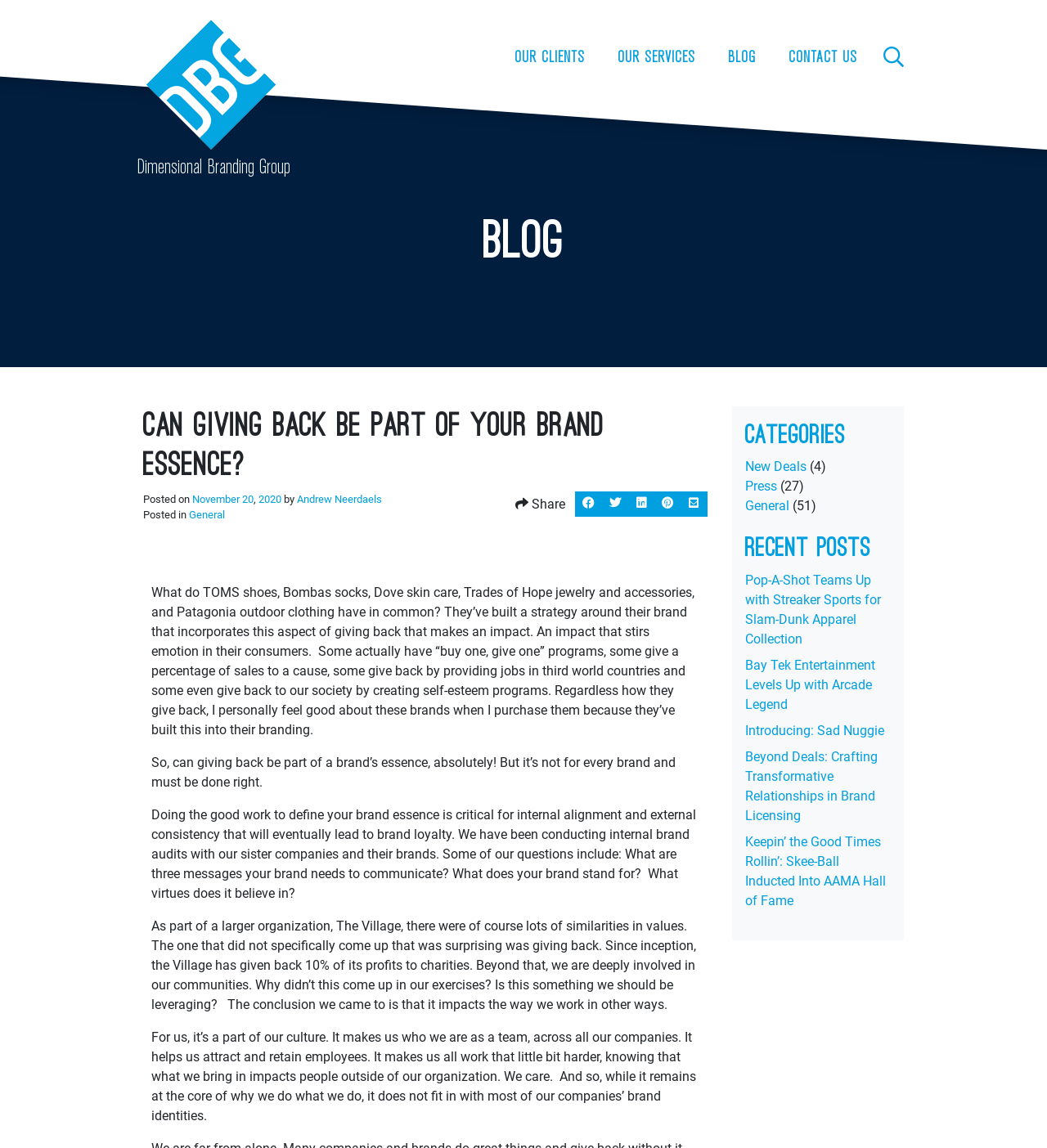Highlight the bounding box coordinates of the element that should be clicked to carry out the following instruction: "Click the 'Share' button". The coordinates must be given as four float numbers ranging from 0 to 1, i.e., [left, top, right, bottom].

[0.505, 0.432, 0.54, 0.446]